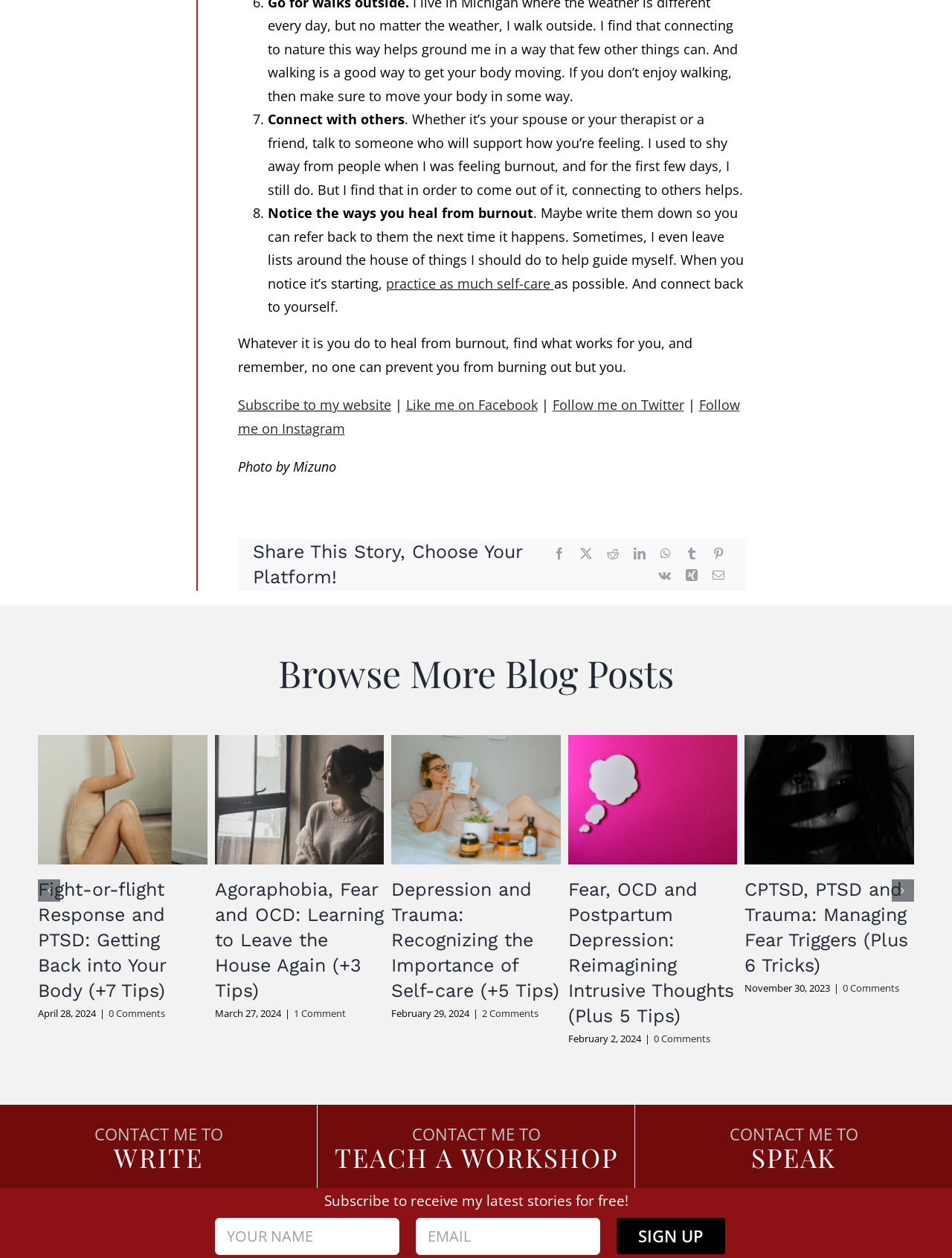Please identify the bounding box coordinates for the region that you need to click to follow this instruction: "Enter your name in the text box".

[0.226, 0.968, 0.42, 0.998]